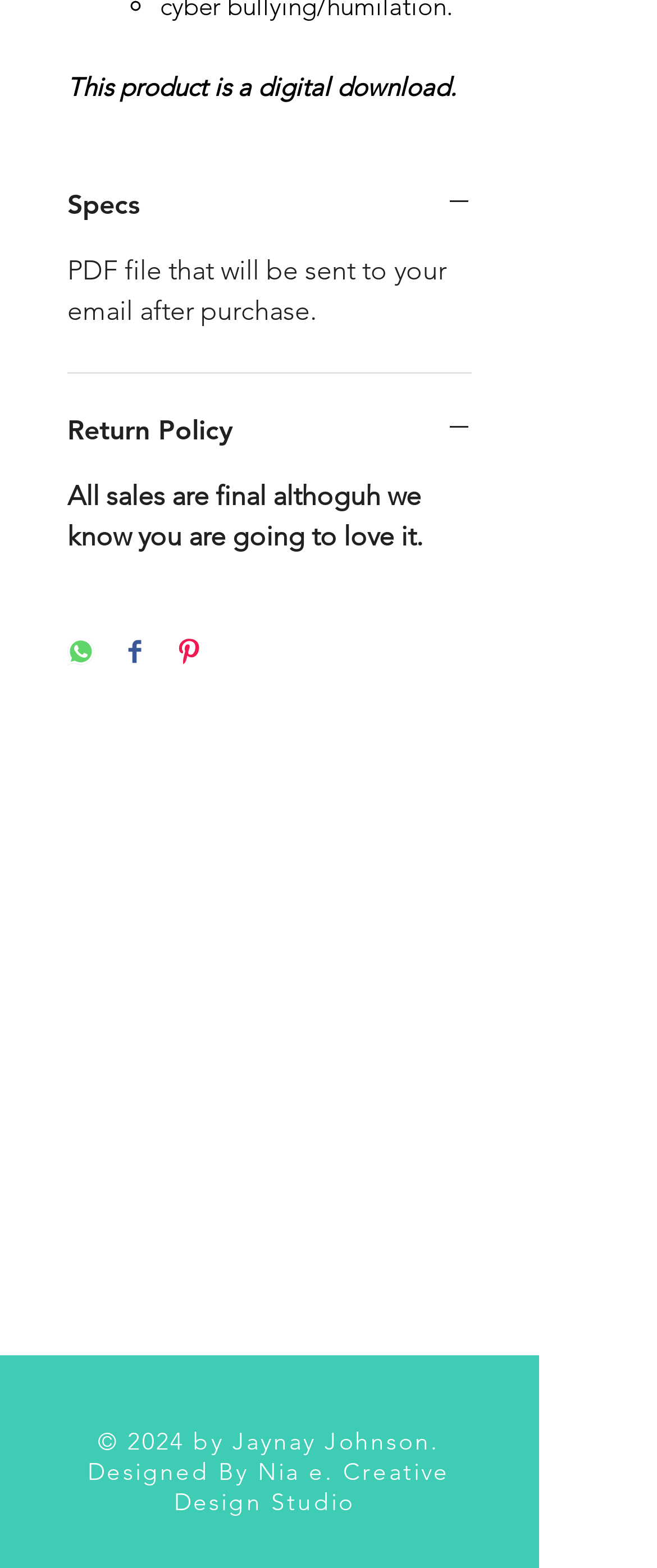Who designed the webpage?
Please respond to the question with a detailed and well-explained answer.

The webpage has a footer section that credits the design to 'Nia e. Creative Design Studio', as indicated by the link 'Designed By Nia e. Creative Design Studio'.